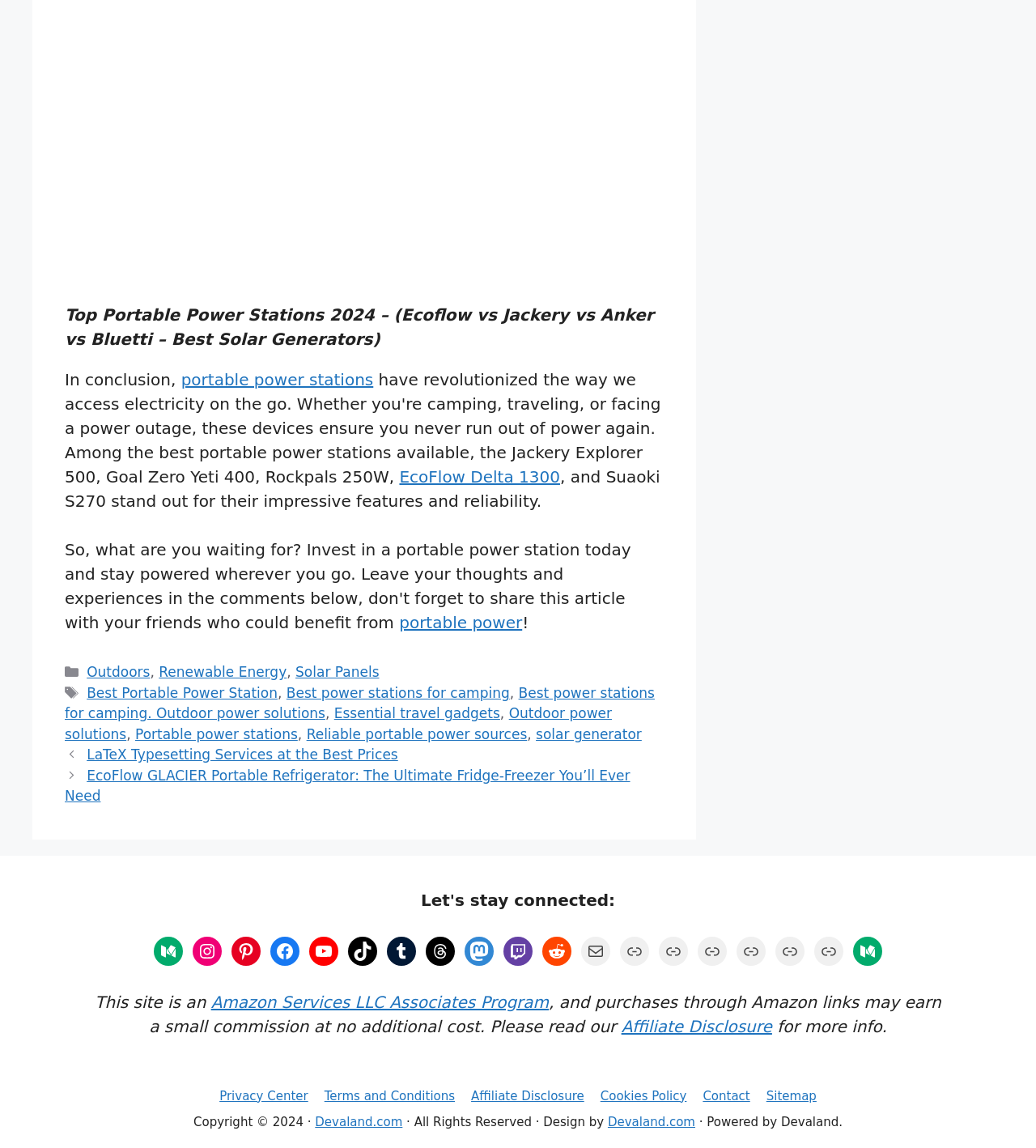Determine the bounding box coordinates of the target area to click to execute the following instruction: "Read the Affiliate Disclosure."

[0.6, 0.886, 0.745, 0.903]